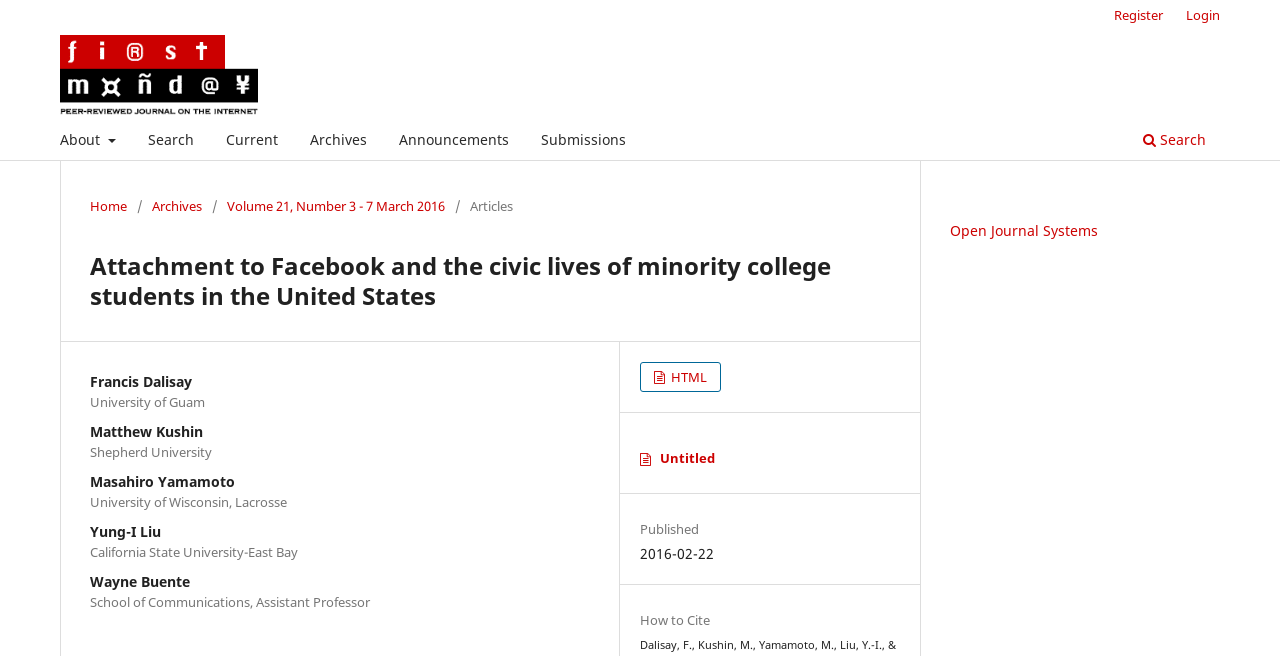Use a single word or phrase to answer the question:
What is the publication date of the article?

2016-02-22